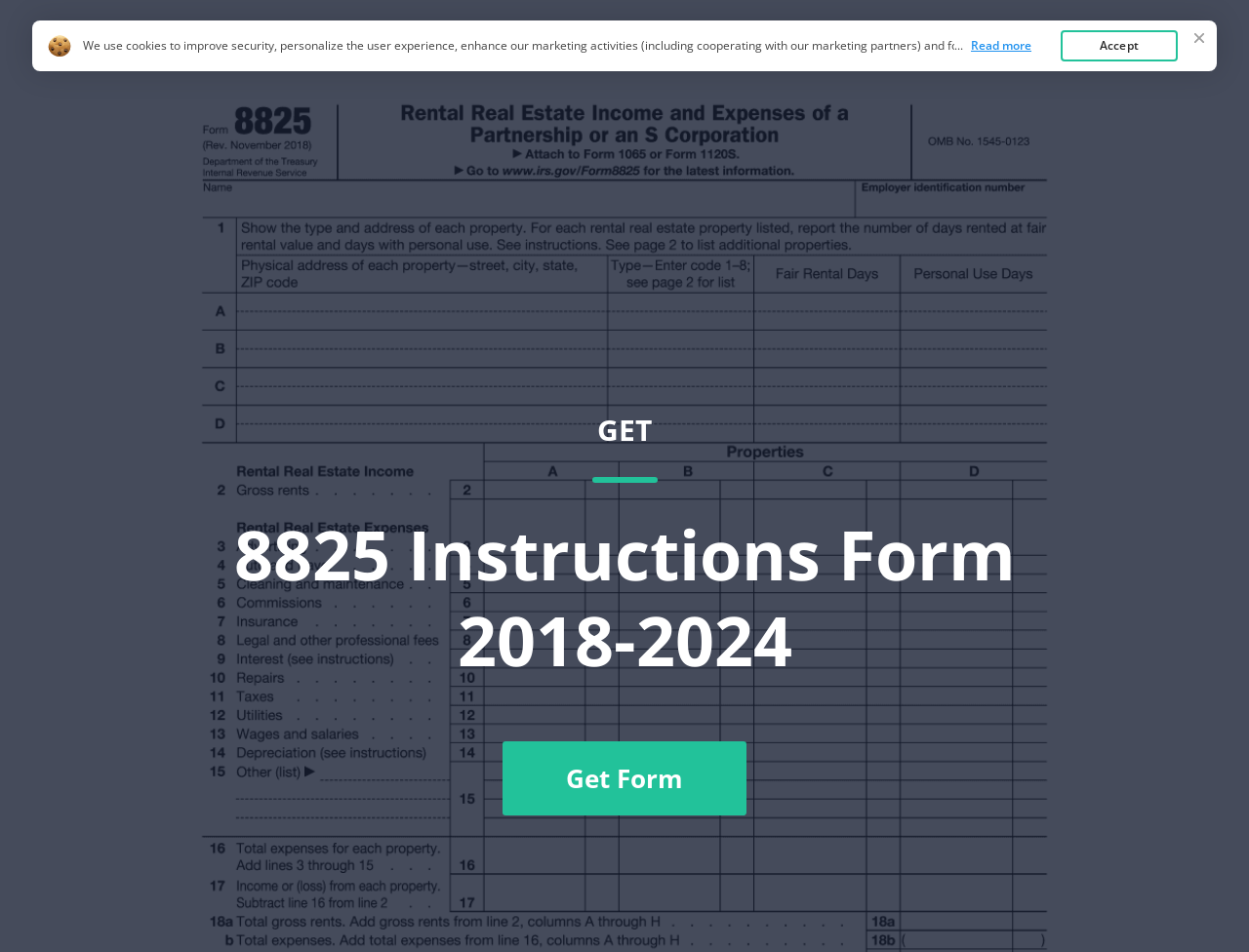Generate a comprehensive description of the webpage content.

The webpage is focused on providing instructions and a PDF editor for Form 8825. At the top left, there is a link to "Form 8825" and at the top right, there are three links: "Home", "Top Forms", and another link to "Form 8825" again. Below the top links, there is a heading that reads "8825 Instructions Form 2018-2024" which spans across the top half of the page. 

In the middle of the page, there is a call-to-action button labeled "Get Form" that is positioned slightly to the right of the center. 

At the bottom of the page, there is a cookie policy notification that starts with "We use cookies to improve security..." and provides a link to read more about the cookie policy. The notification is accompanied by an "Accept" button at the bottom right.